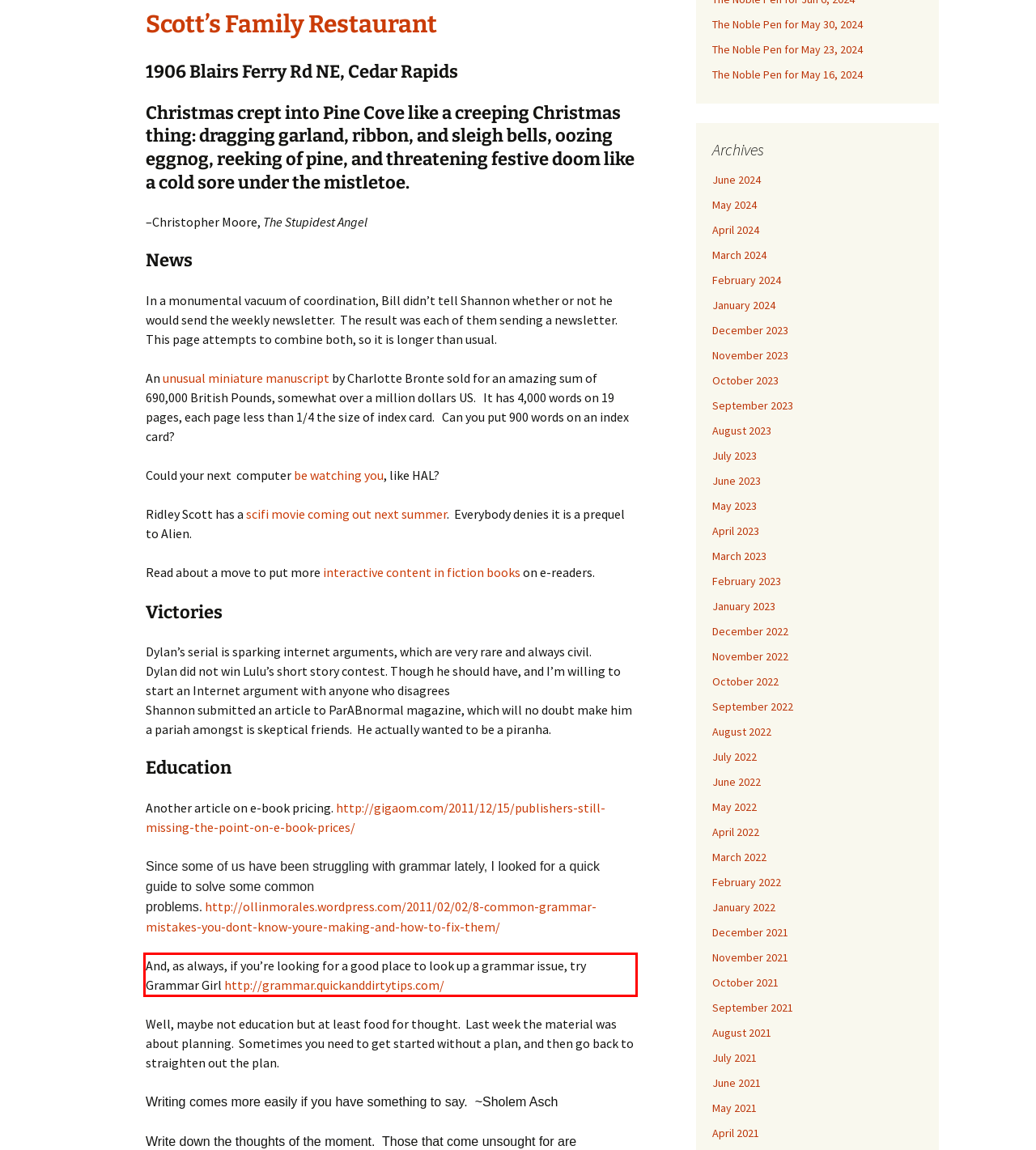Please analyze the screenshot of a webpage and extract the text content within the red bounding box using OCR.

And, as always, if you’re looking for a good place to look up a grammar issue, try Grammar Girl http://grammar.quickanddirtytips.com/